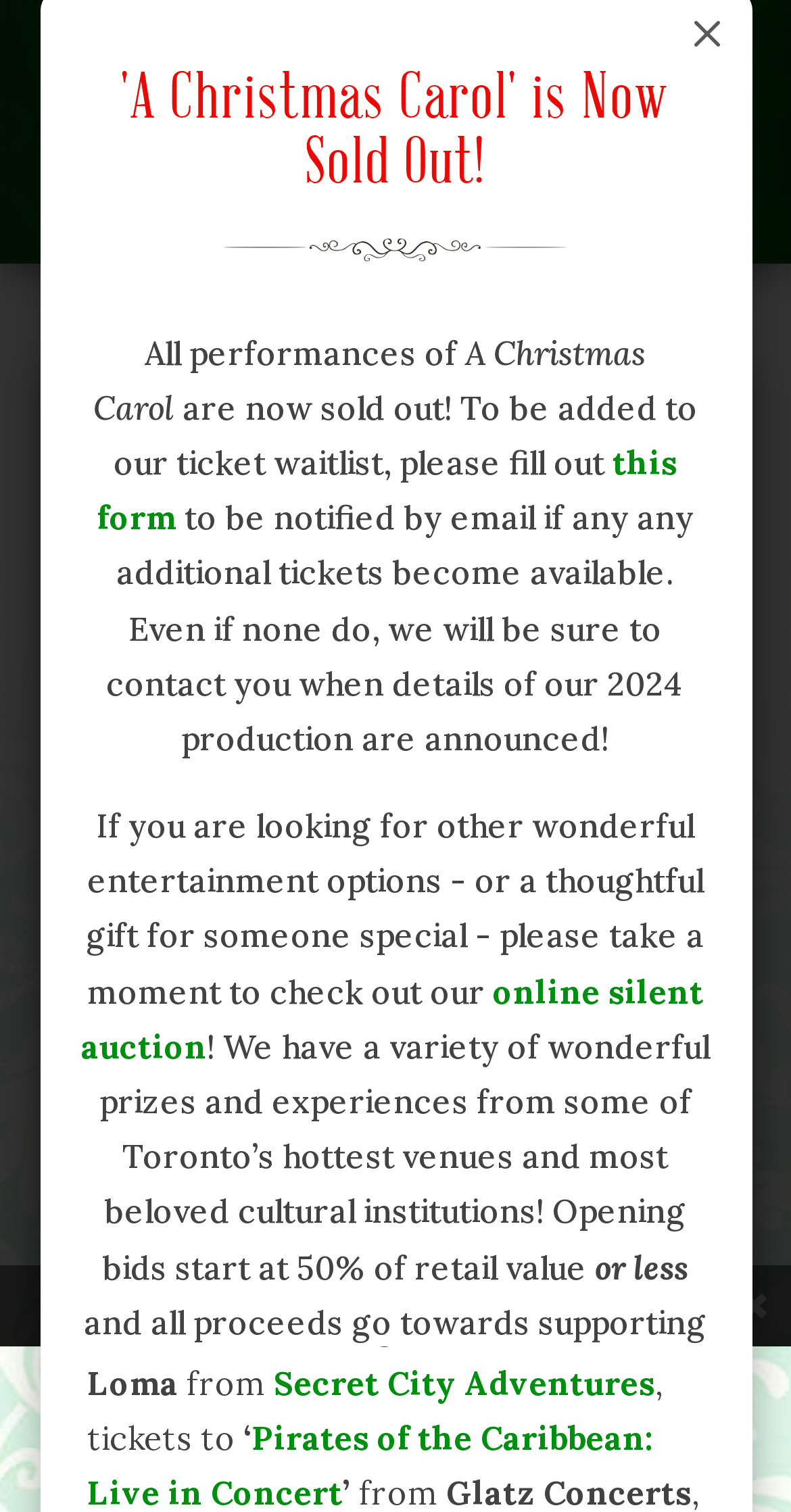Determine the bounding box coordinates for the area that needs to be clicked to fulfill this task: "Visit the Toronto International Film Festival website". The coordinates must be given as four float numbers between 0 and 1, i.e., [left, top, right, bottom].

[0.11, 0.645, 0.674, 0.709]